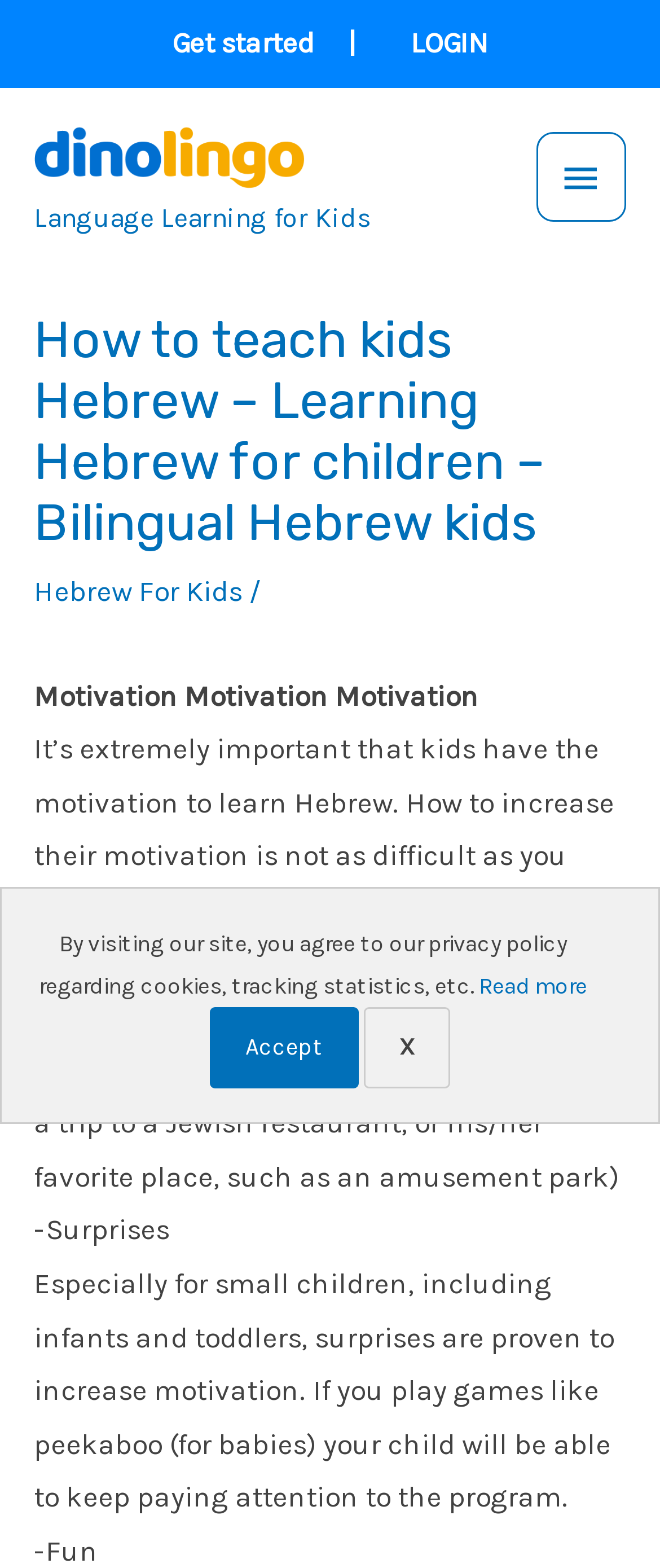What is the position of the 'LOGIN' link?
Please answer the question with a detailed response using the information from the screenshot.

Based on the bounding box coordinates, the 'LOGIN' link is located at [0.622, 0.016, 0.74, 0.038], which indicates that it is positioned at the top right of the webpage.